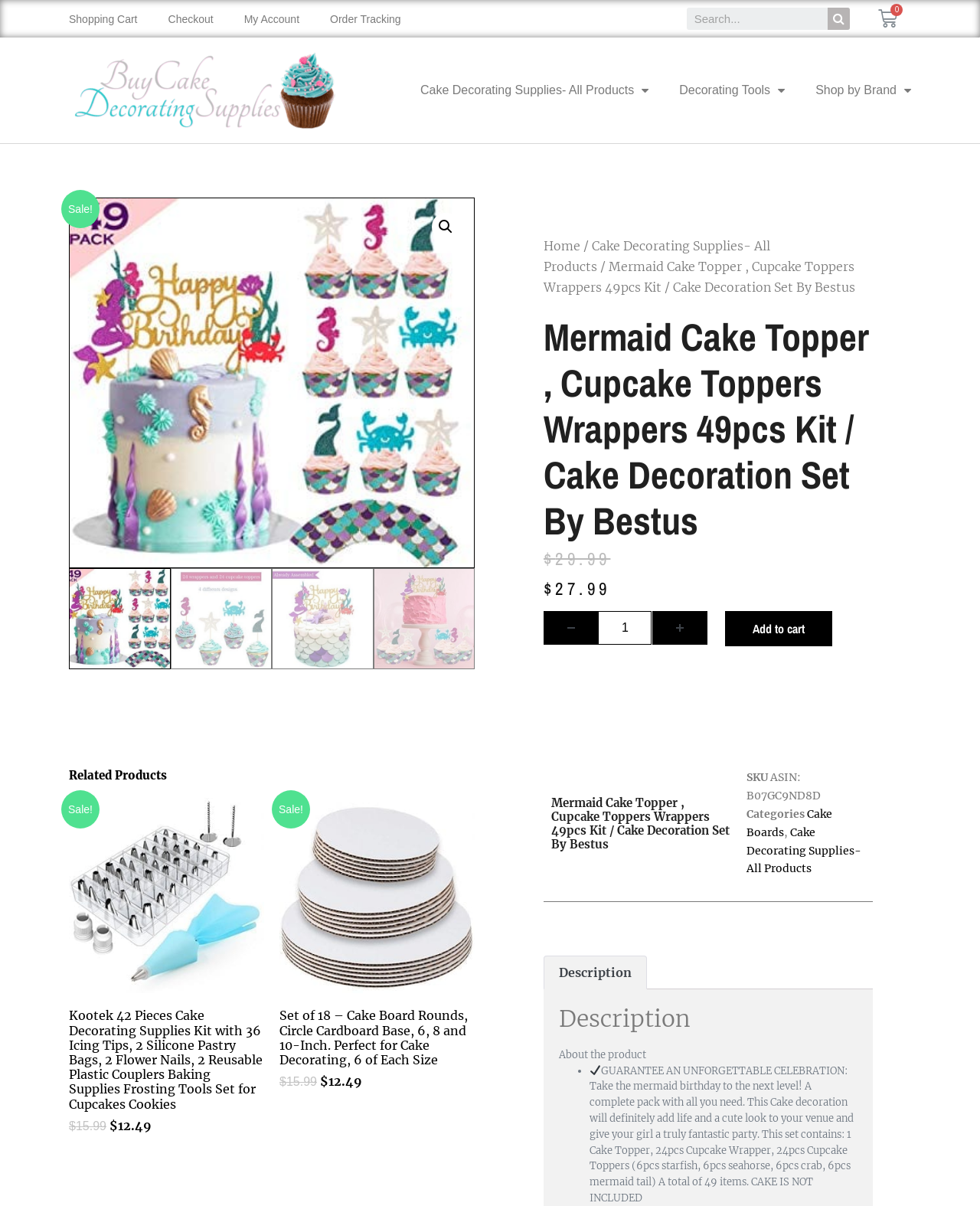Detail the various sections and features of the webpage.

This webpage is an online product page for a "Mermaid Cake Topper, Cupcake Toppers Wrappers 49pcs Kit / Cake Decoration Set By Bestus". At the top of the page, there are several links to navigate to different sections of the website, including "Shopping Cart", "Checkout", "My Account", and "Order Tracking". On the right side of the top section, there is a search bar with a search button.

Below the top section, there is a main navigation menu with links to "Cake Decorating Supplies- All Products", "Decorating Tools", and "Shop by Brand". To the right of the navigation menu, there is a "Sale!" banner, followed by a series of images and links to related products.

The main product information section is located in the center of the page. It includes a product title, a product image, and a brief description of the product. Below the product title, there is a price section with a "Decrease quantity" and "Increase quantity" button, as well as an "Add to cart" button.

Further down the page, there is a "Related Products" section that displays several related products with their prices and images. Each related product has a link to its own product page.

On the right side of the page, there is a section with product details, including the product's SKU, ASIN, and categories. Below this section, there is a tab list with tabs for "Description", "Reviews", and other product information.

The "Description" tab is selected by default and displays a detailed product description, including a list of features and benefits of the product. The description is accompanied by several images and icons, including a "✔️" icon to indicate a guarantee.